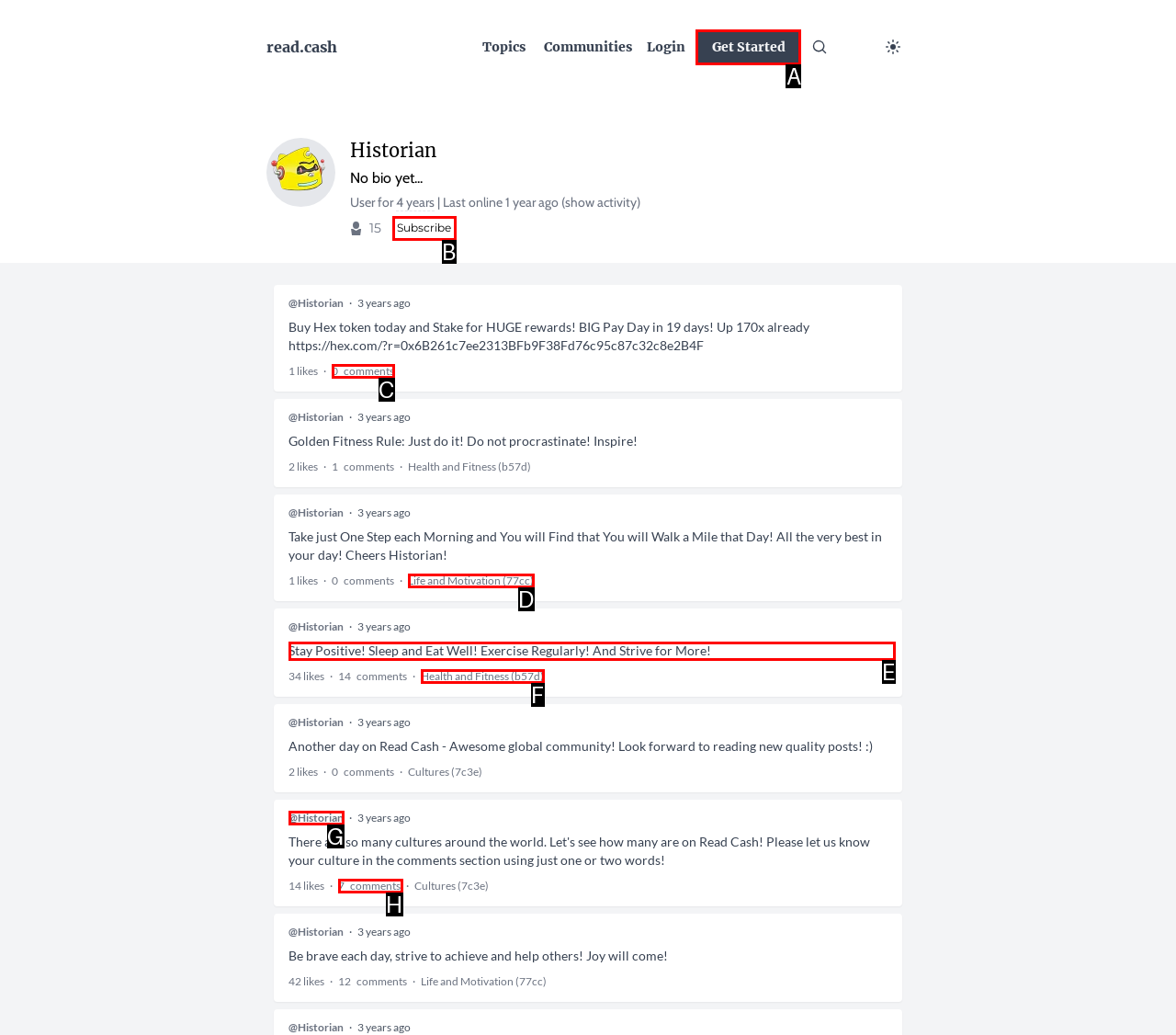Choose the letter that best represents the description: Get Started. Answer with the letter of the selected choice directly.

A